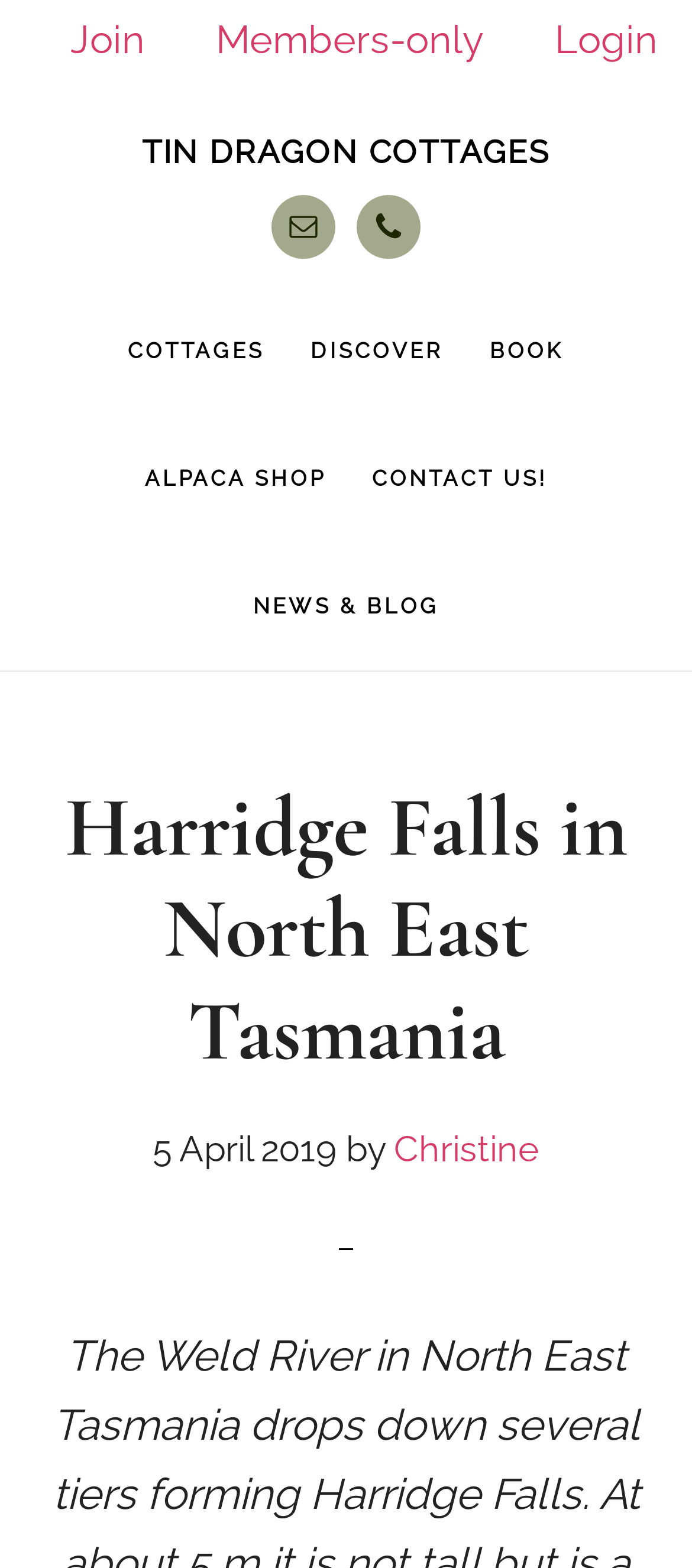Please provide the bounding box coordinates for the UI element as described: "Tin Dragon Cottages". The coordinates must be four floats between 0 and 1, represented as [left, top, right, bottom].

[0.205, 0.085, 0.795, 0.109]